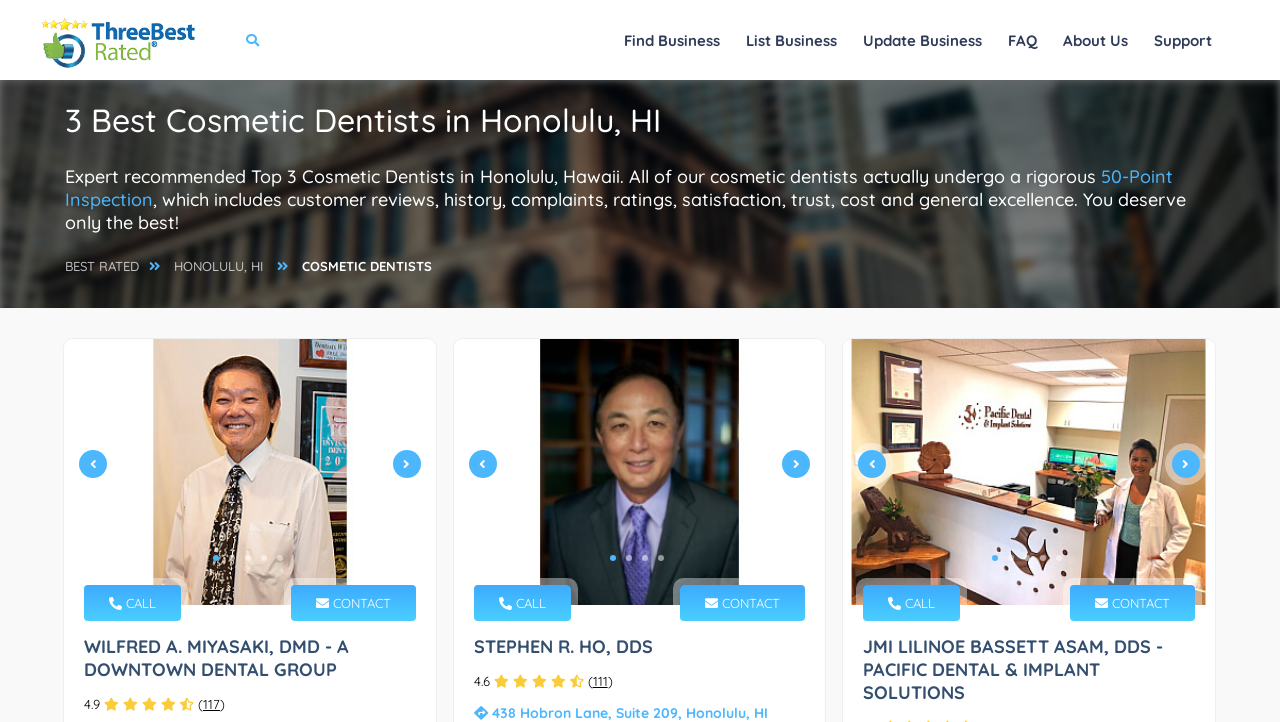What is the name of the first recommended cosmetic dentist?
Answer the question with detailed information derived from the image.

I found the answer by looking at the first tab panel, which contains an image and a heading with the name of the dentist.